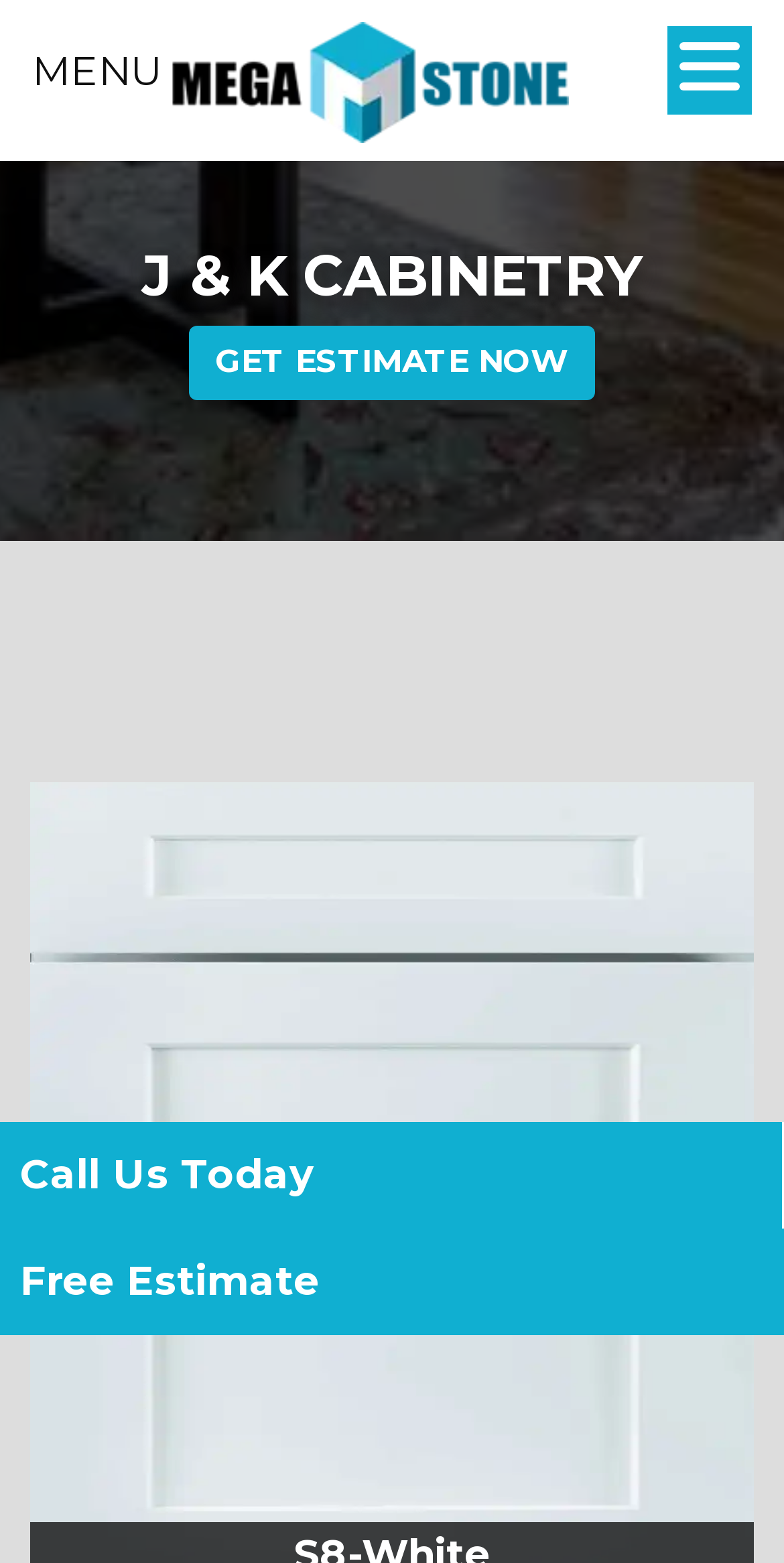Bounding box coordinates should be provided in the format (top-left x, top-left y, bottom-right x, bottom-right y) with all values between 0 and 1. Identify the bounding box for this UI element: parent_node: MENU

[0.218, 0.014, 0.746, 0.091]